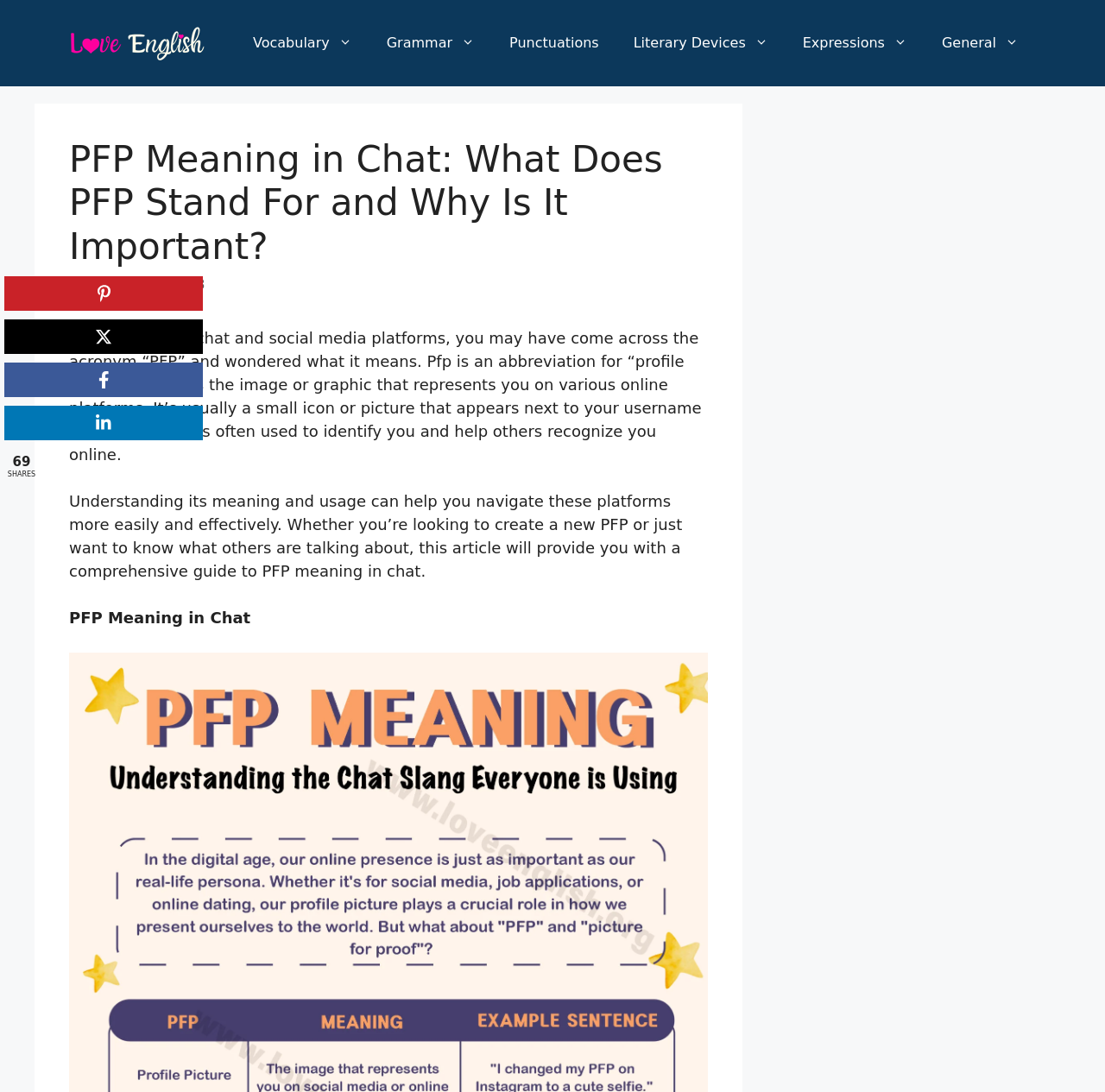Determine the bounding box coordinates of the section to be clicked to follow the instruction: "Navigate to the 'Vocabulary' page". The coordinates should be given as four float numbers between 0 and 1, formatted as [left, top, right, bottom].

[0.213, 0.016, 0.334, 0.063]